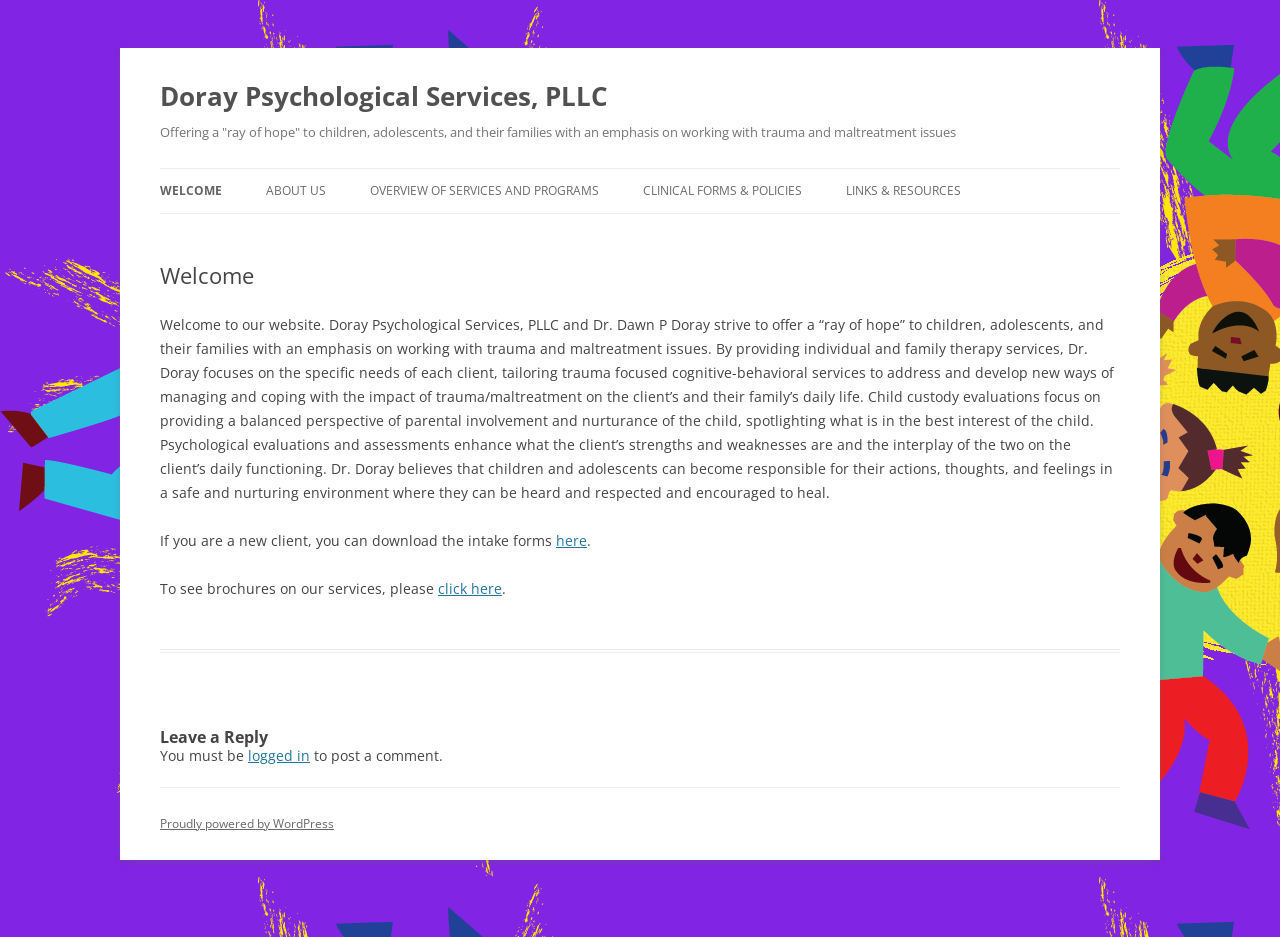Kindly determine the bounding box coordinates of the area that needs to be clicked to fulfill this instruction: "Click on the 'WELCOME' link".

[0.125, 0.18, 0.173, 0.228]